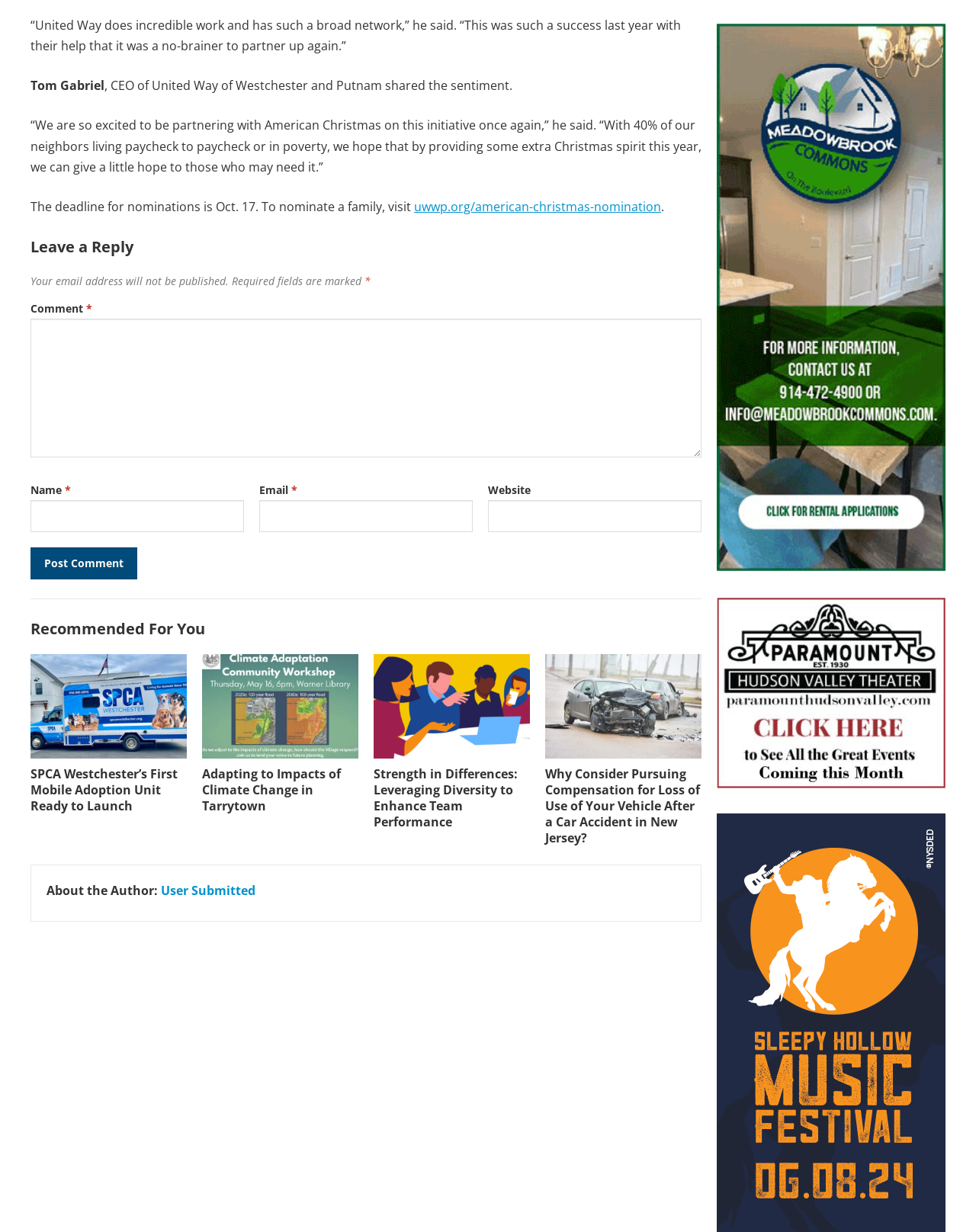How many fields are required to be filled in the comment section?
Answer the question with just one word or phrase using the image.

3